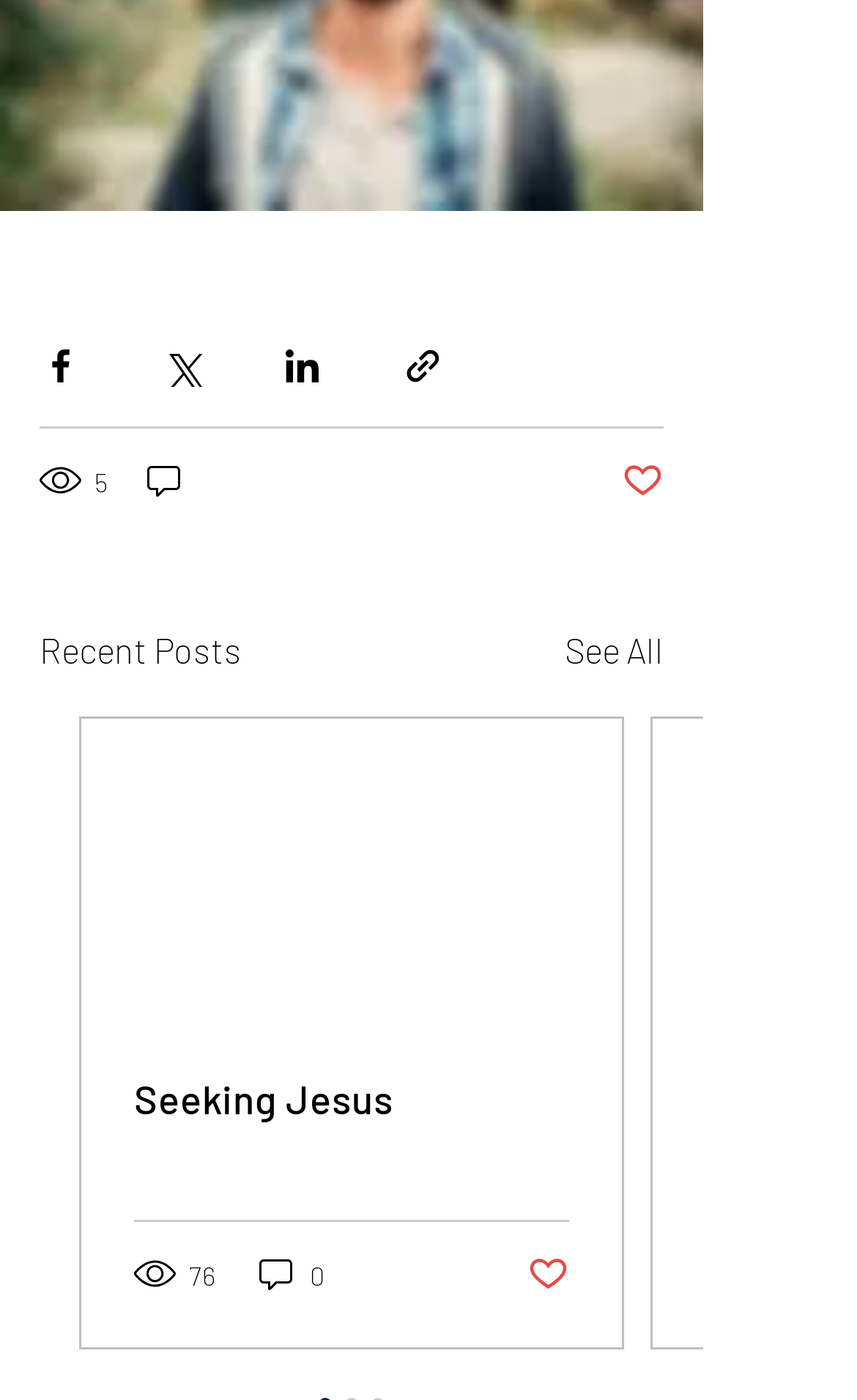Determine the bounding box coordinates of the area to click in order to meet this instruction: "Share via link".

[0.469, 0.246, 0.518, 0.276]